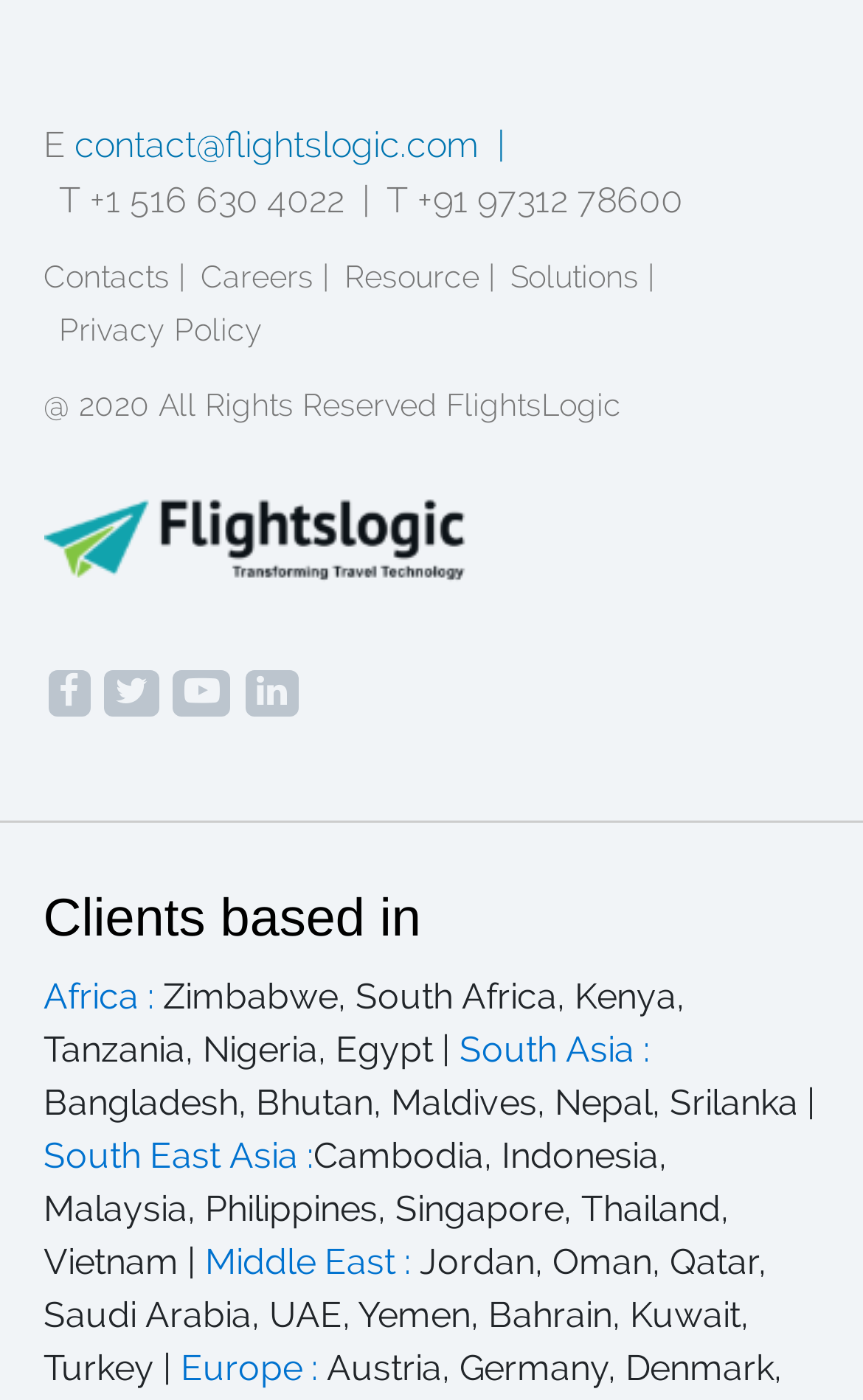Please specify the bounding box coordinates of the clickable region to carry out the following instruction: "Visit the resource page". The coordinates should be four float numbers between 0 and 1, in the format [left, top, right, bottom].

[0.399, 0.186, 0.573, 0.211]